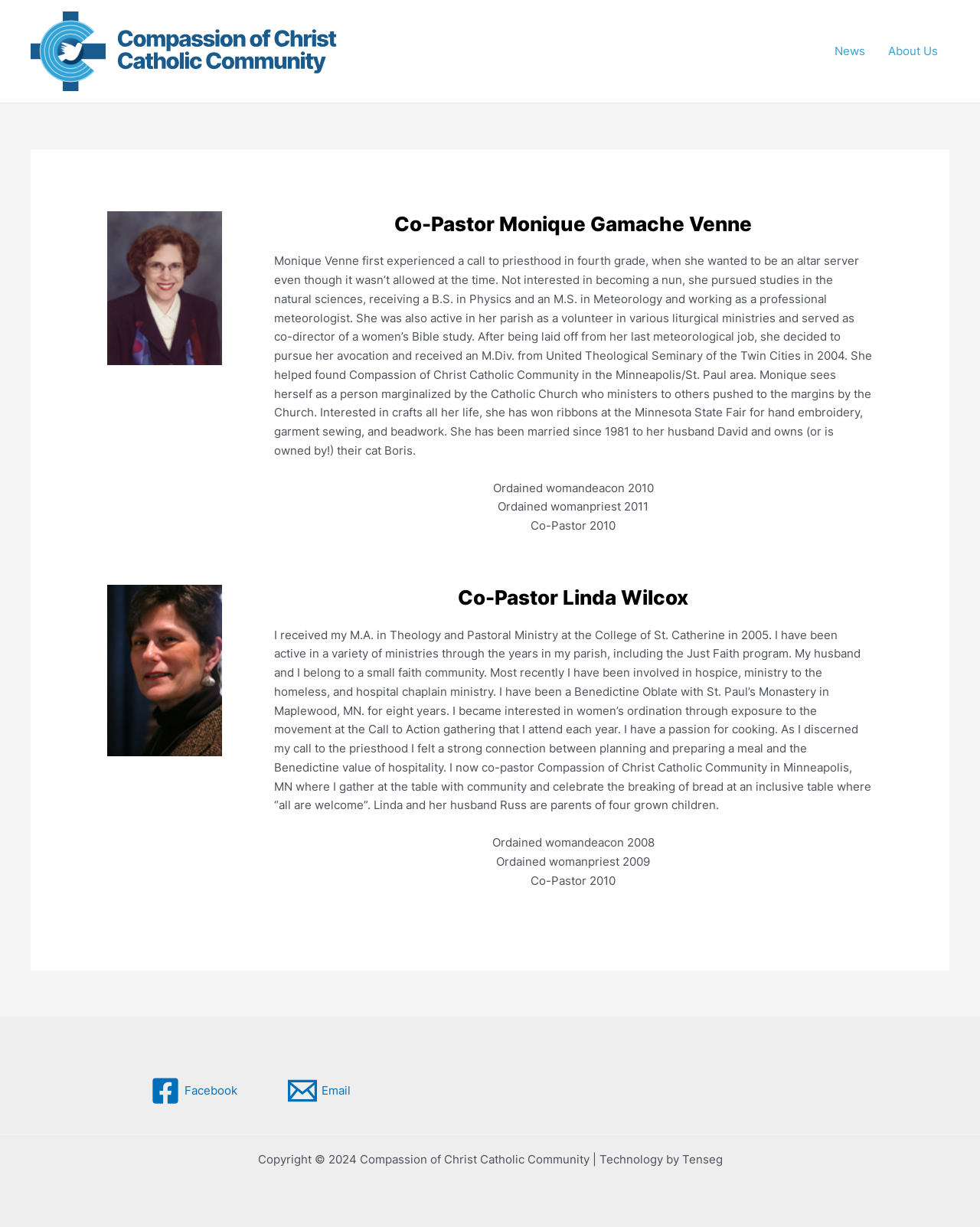Please answer the following question using a single word or phrase: 
How many co-pastors are introduced on this webpage?

2